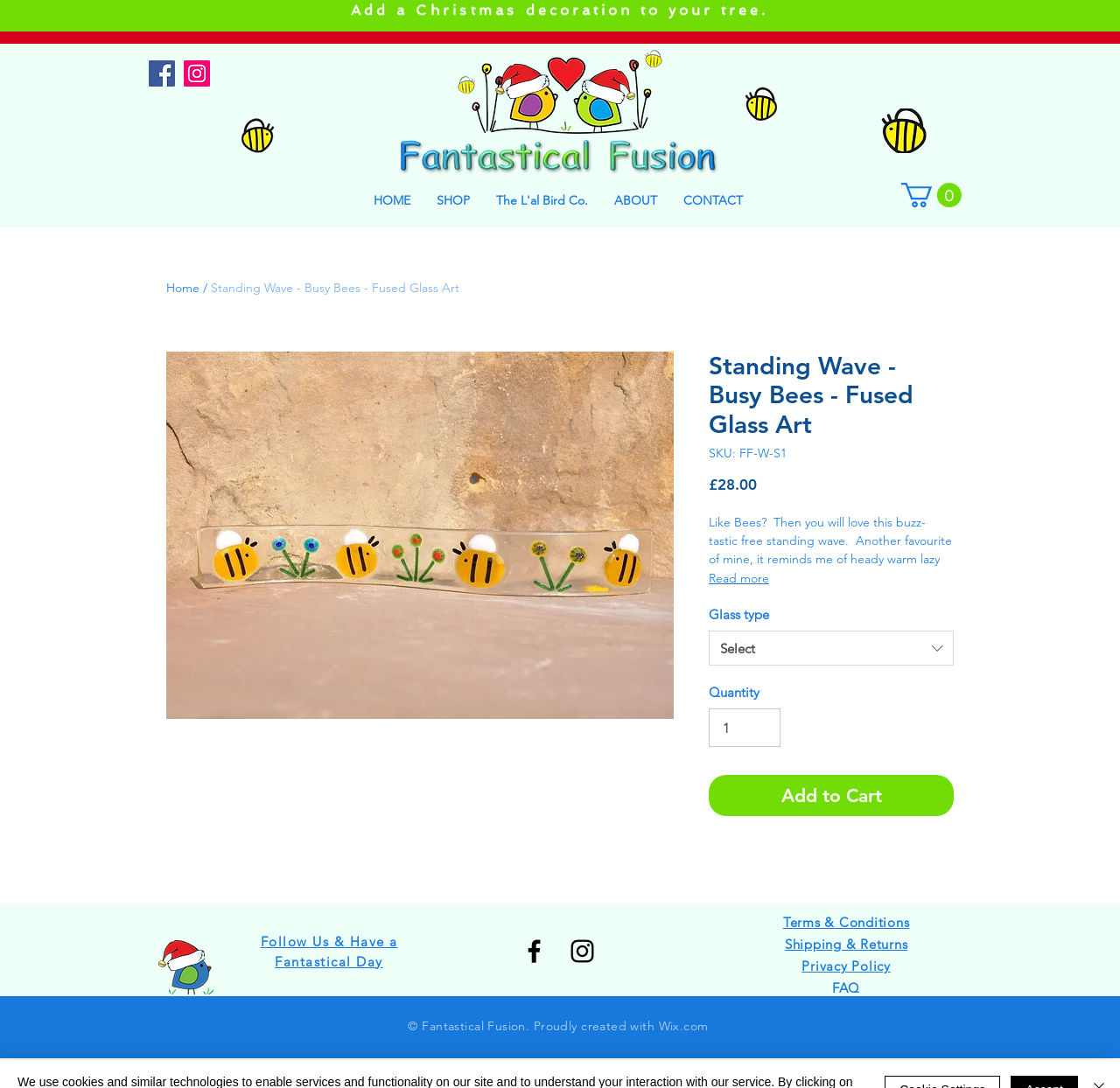Give a detailed account of the webpage's layout and content.

This webpage is about a fused glass art piece called "Standing Wave - Busy Bees" from Fantastical Fusion. At the top of the page, there is a slideshow region, followed by a social bar with links to Facebook and Instagram. Below the social bar, there is an image of a bee, and to the right of it, there are several icons, including a bird, the Fantastical Fusion logo, and a Santa hat.

The main content of the page is an article about the Standing Wave - Busy Bees art piece. It features an image of the art piece, which is a free-standing wave made of fused glass. The article describes the art piece, stating that it reminds the creator of warm, lazy days outdoors with the sounds of bees and birds. The text also mentions that each piece is individually handmade and will be slightly different in design and/or colors.

Below the description, there are details about the art piece, including its approximate size, the option to choose between transparent or opaque glass, and a dropdown menu to select the glass type. There is also a quantity selector and an "Add to Cart" button.

At the bottom of the page, there is a navigation menu with links to the home page, shop, about page, and contact page. To the right of the navigation menu, there is a cart button with a count of 0 items. Below the navigation menu, there is a footer section with links to terms and conditions, shipping and returns, privacy policy, and FAQ, as well as a copyright notice and a link to Wix.com.